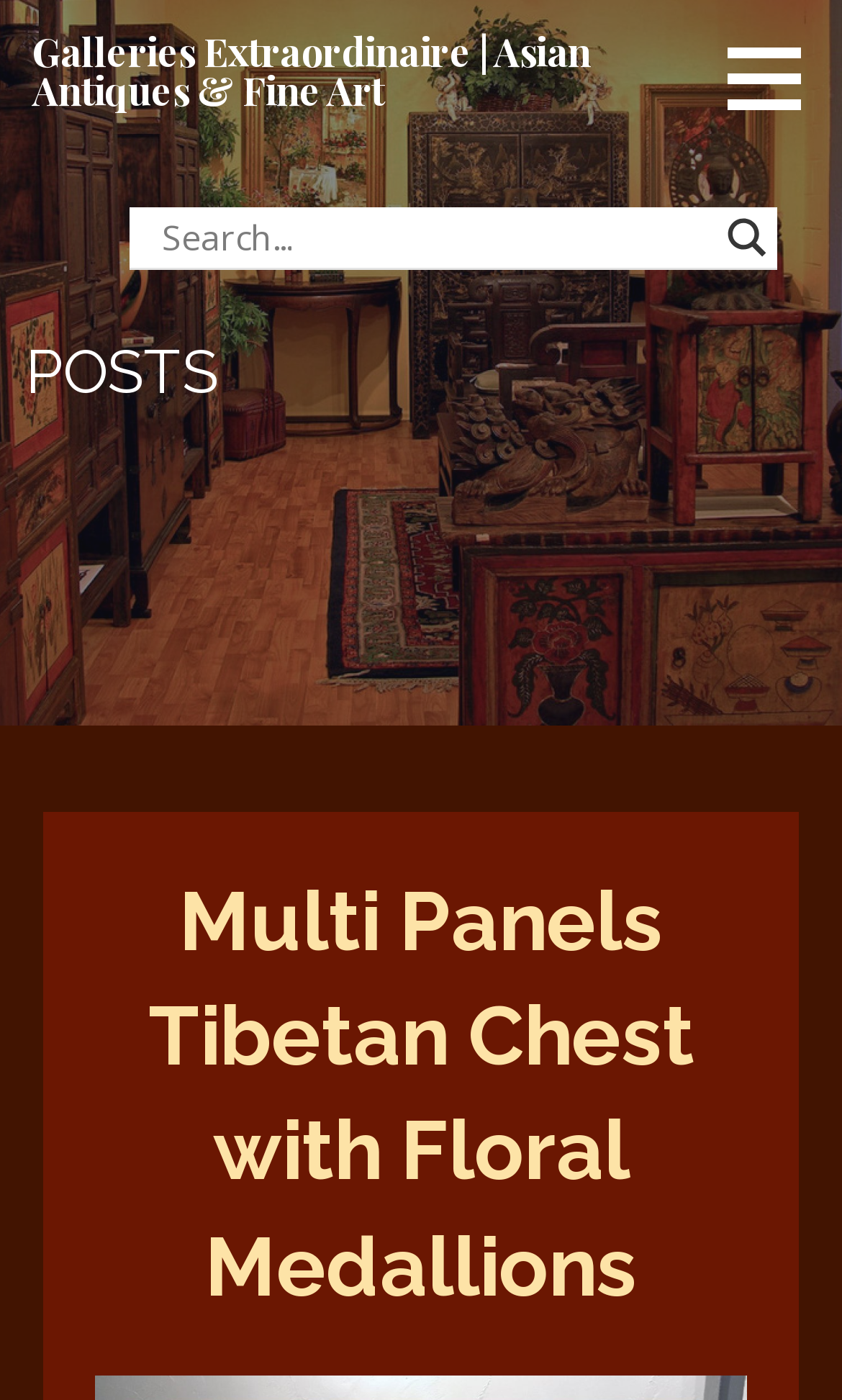From the given element description: "aria-label="Search input" name="phrase" placeholder="Search..."", find the bounding box for the UI element. Provide the coordinates as four float numbers between 0 and 1, in the order [left, top, right, bottom].

[0.192, 0.148, 0.838, 0.191]